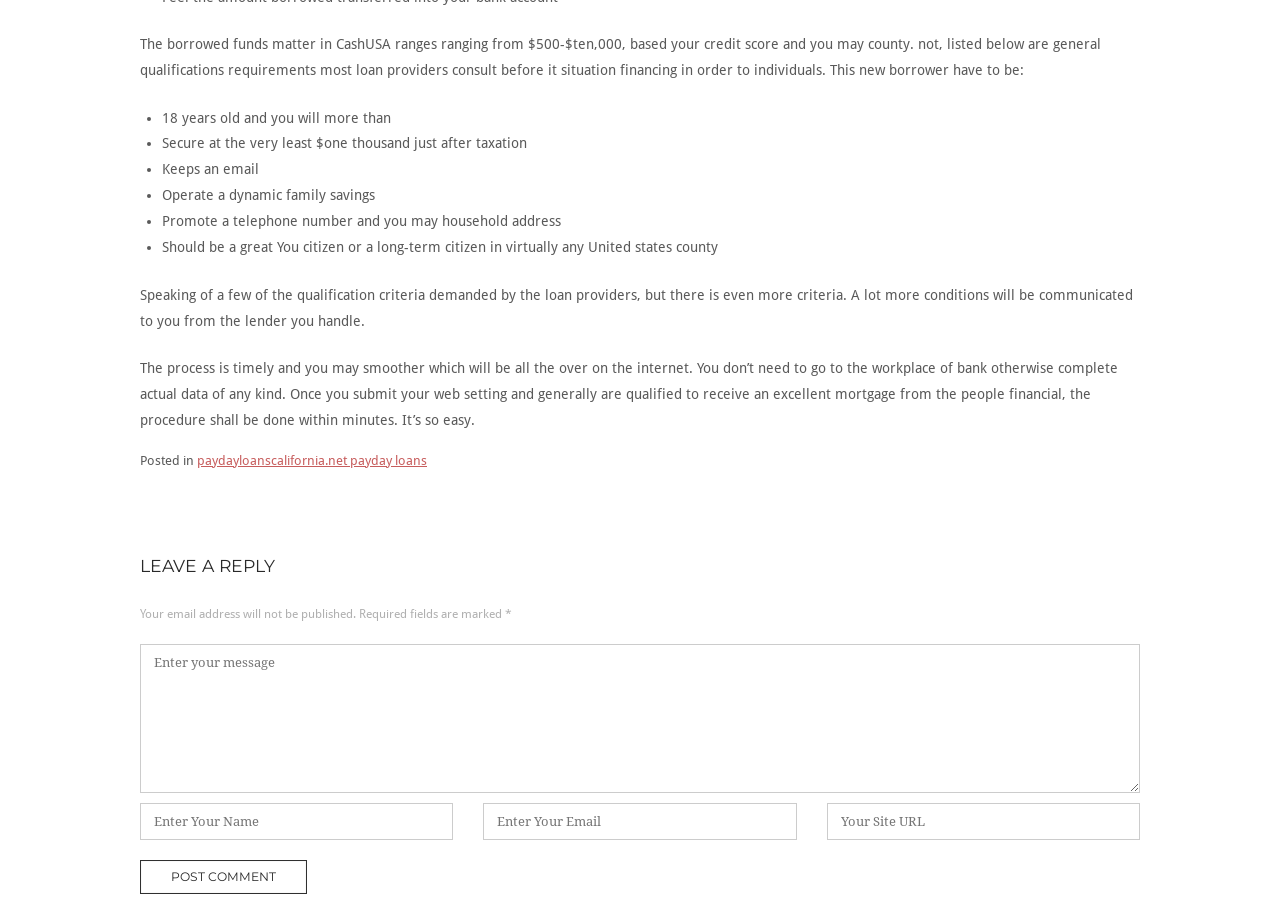What is the purpose of the webpage?
Based on the screenshot, give a detailed explanation to answer the question.

The webpage appears to be providing information about loan qualifications and the process of applying for a loan, suggesting that its purpose is to inform users about loan options.